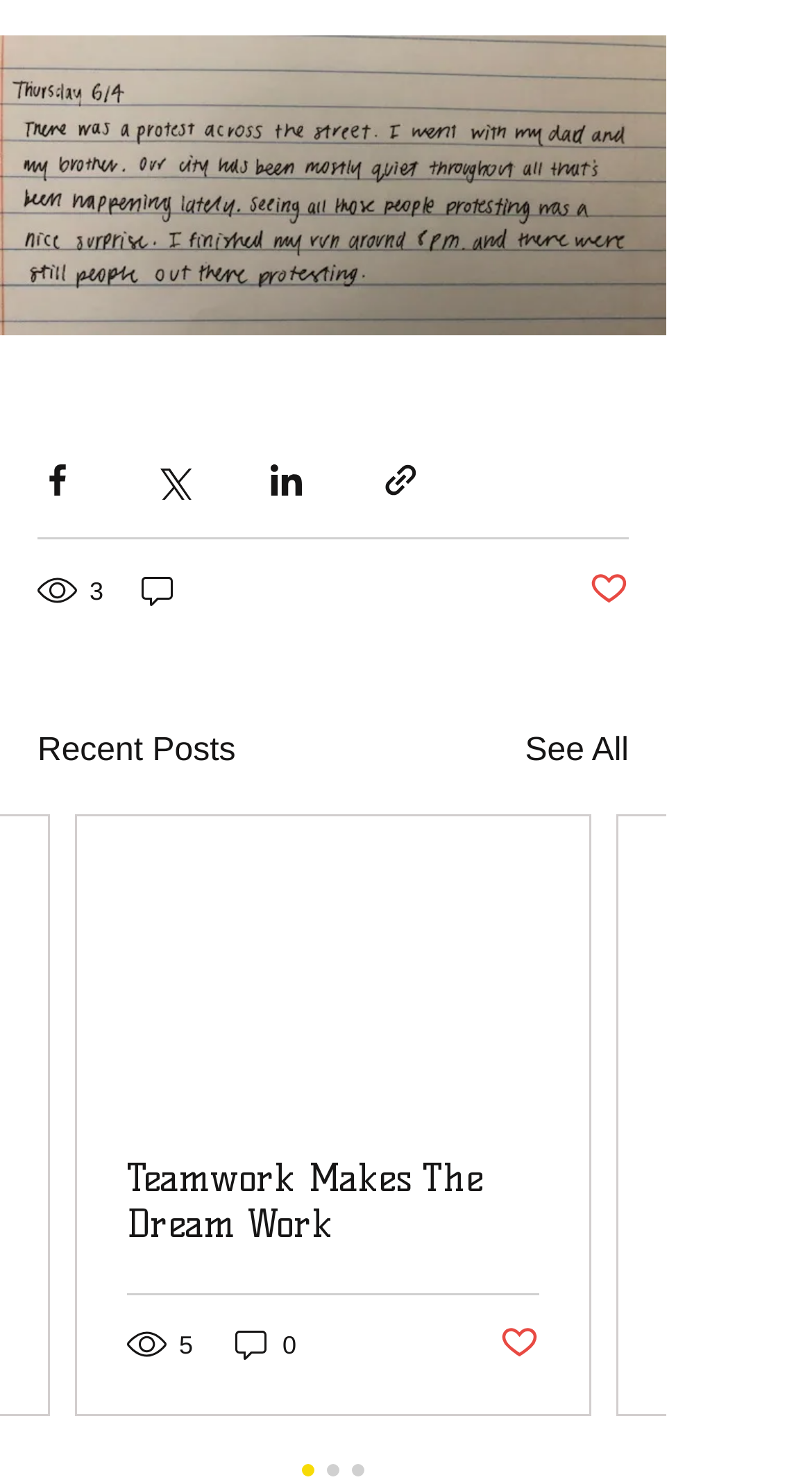Determine the bounding box coordinates of the area to click in order to meet this instruction: "Read the article".

[0.095, 0.551, 0.726, 0.746]